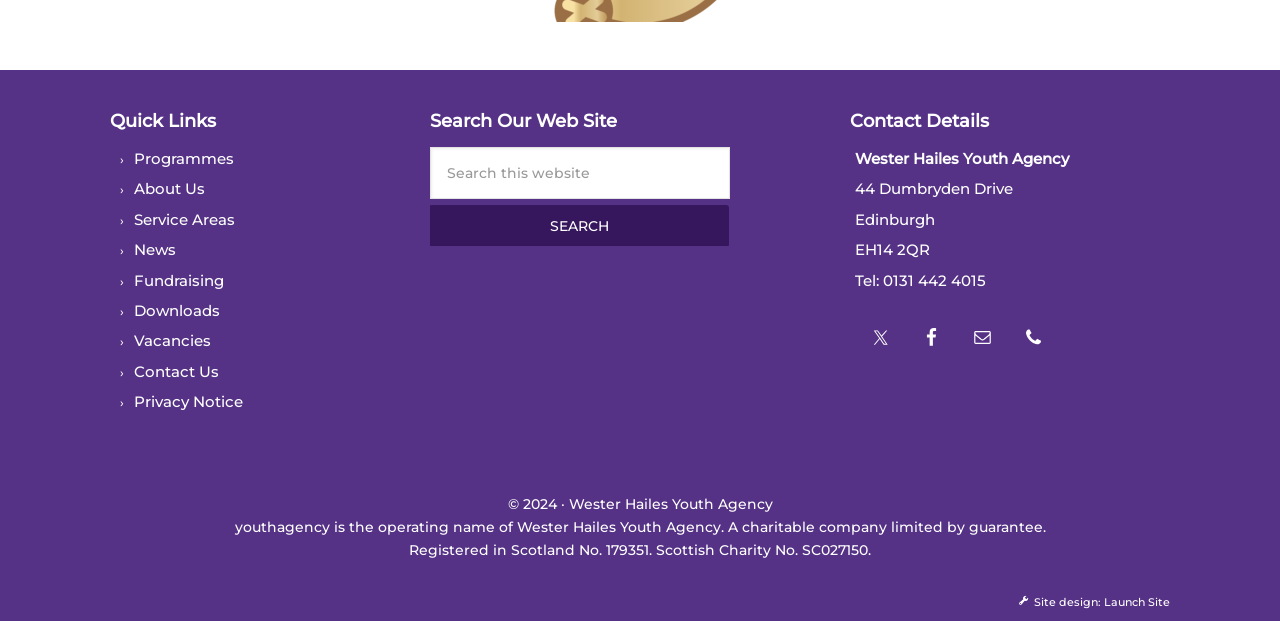Use a single word or phrase to answer the question: 
What social media platforms are linked from the website?

Facebook, Twitter